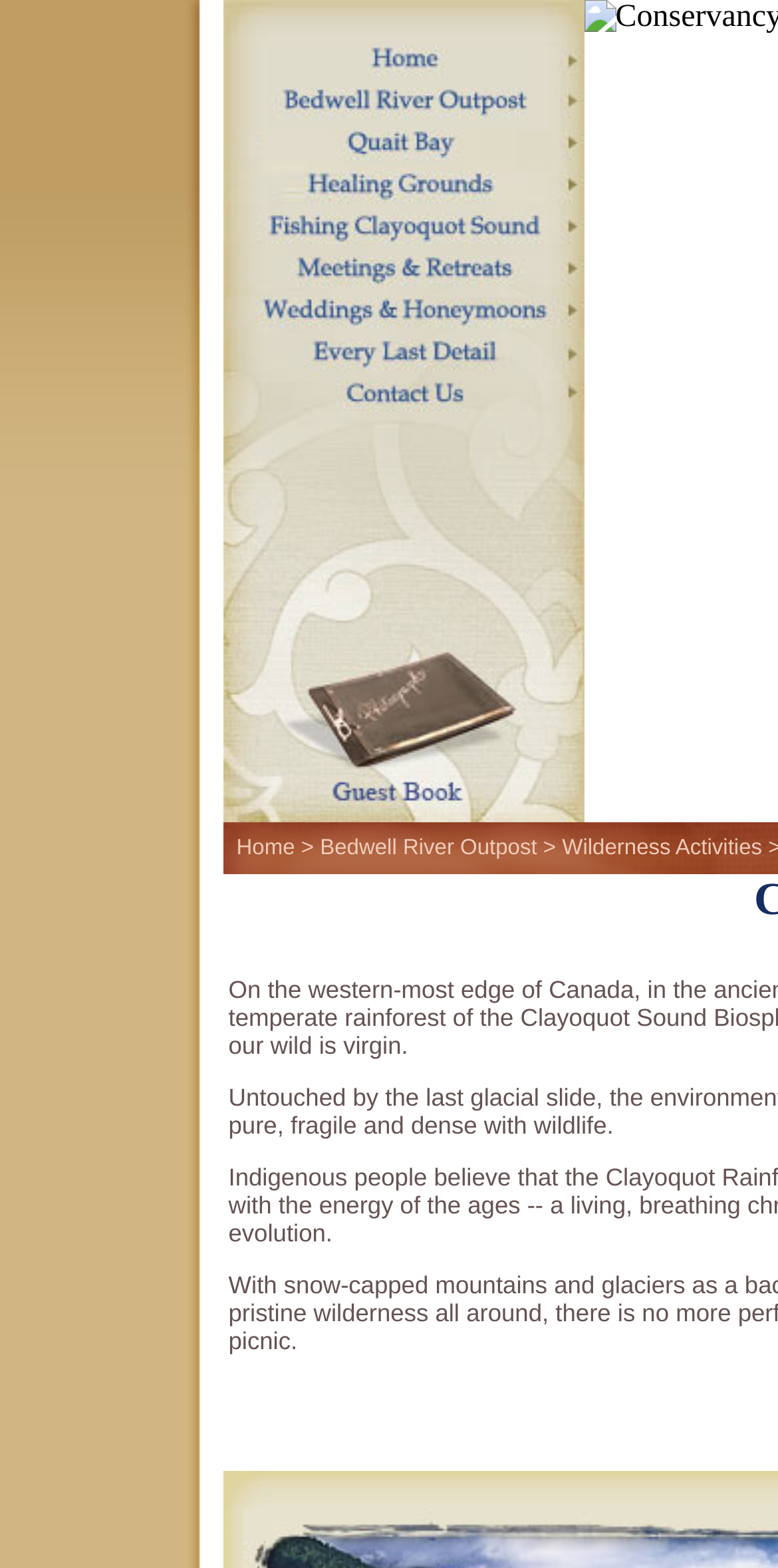Provide your answer in a single word or phrase: 
What is the last link in the menu?

Guest Book